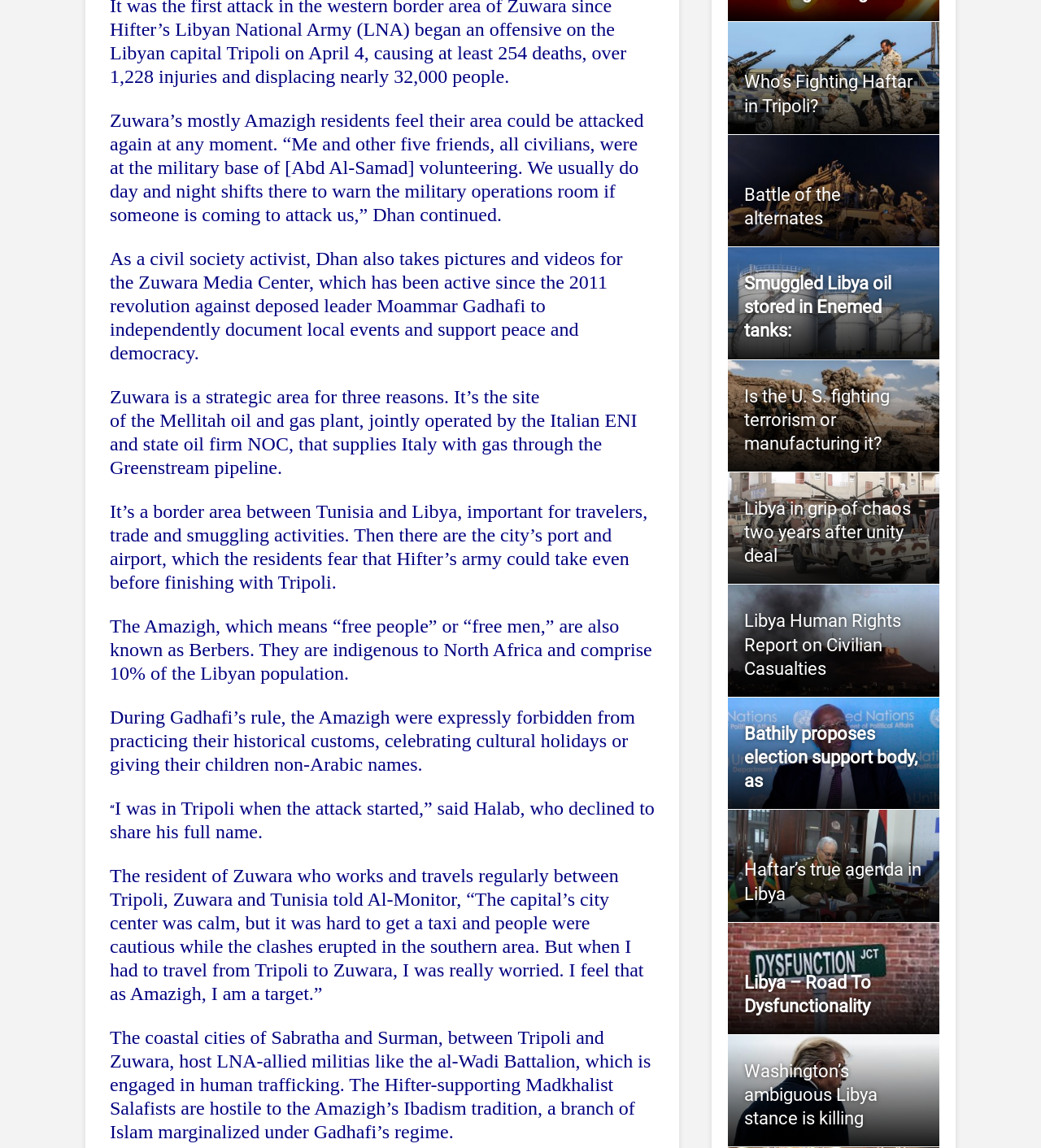Determine the bounding box coordinates of the section I need to click to execute the following instruction: "Click on 'Haftar’s true agenda in Libya'". Provide the coordinates as four float numbers between 0 and 1, i.e., [left, top, right, bottom].

[0.715, 0.749, 0.885, 0.787]